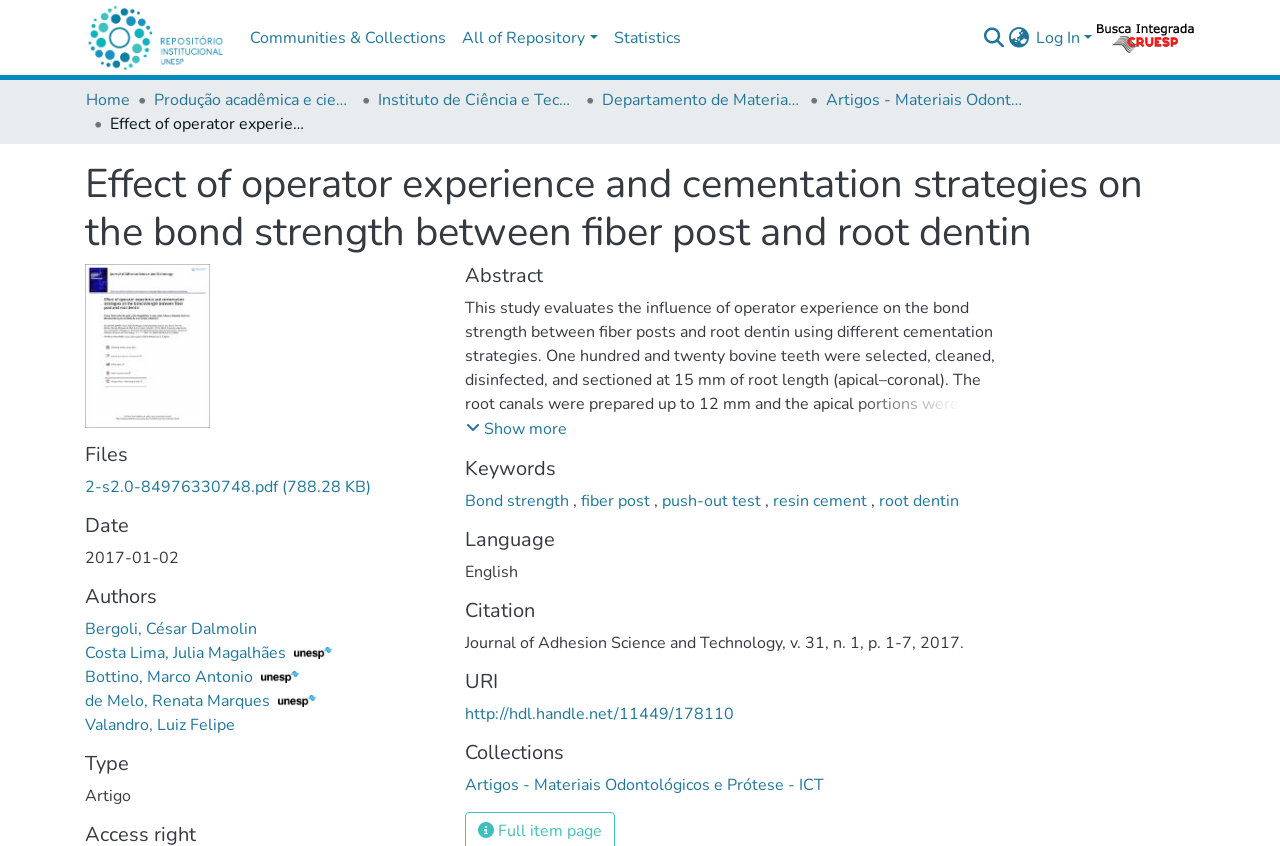Predict the bounding box coordinates of the area that should be clicked to accomplish the following instruction: "Search for a specific term". The bounding box coordinates should consist of four float numbers between 0 and 1, i.e., [left, top, right, bottom].

[0.767, 0.031, 0.787, 0.059]